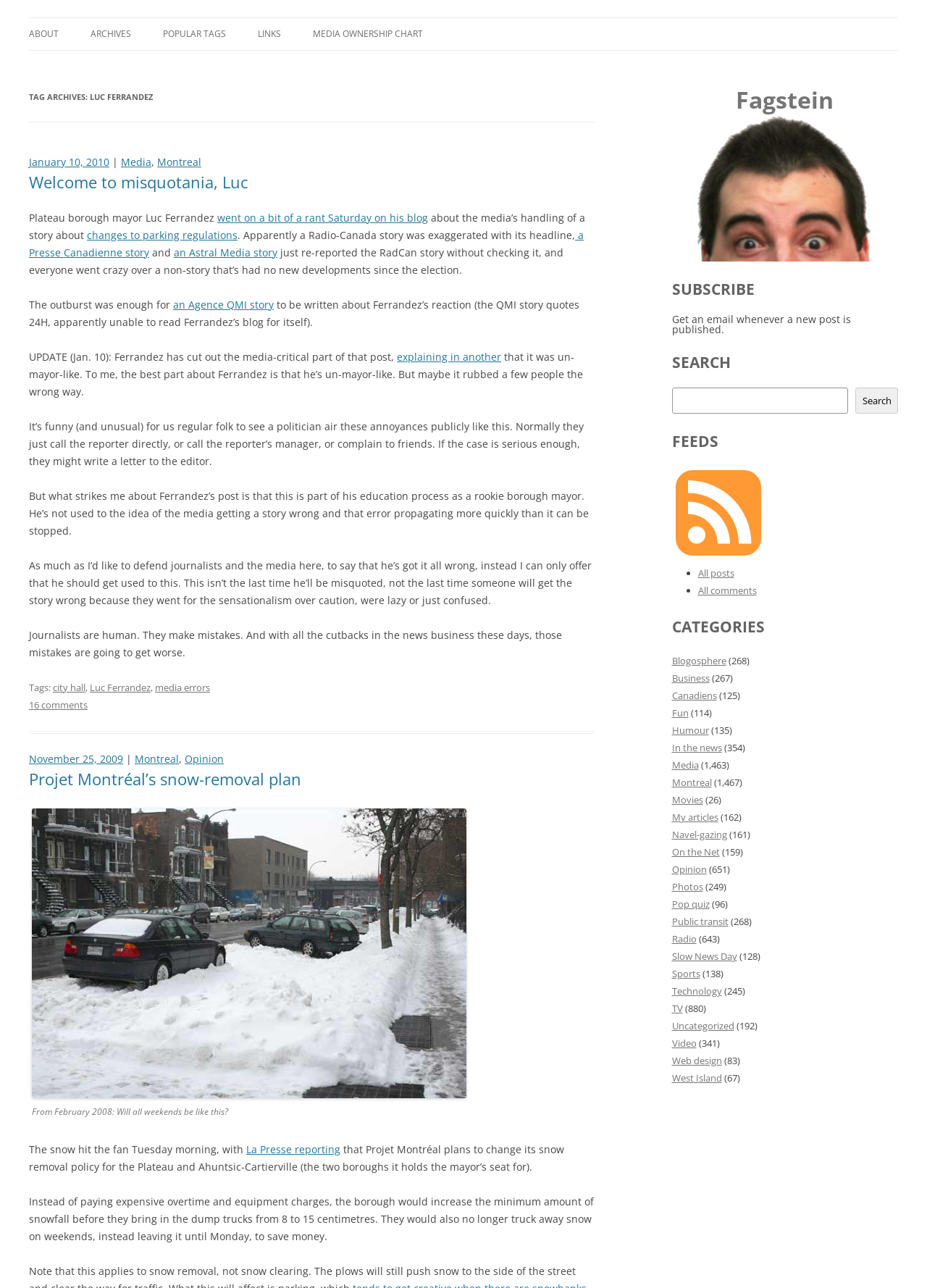Explain in detail what is displayed on the webpage.

The webpage is about Luc Ferrandez, a Plateau borough mayor, and his blog, Fagstein. At the top, there is a heading "Fagstein" and a link to skip to the content. Below that, there are links to different sections of the blog, including "ABOUT", "ARCHIVES", "POPULAR TAGS", "LINKS", and "MEDIA OWNERSHIP CHART".

The main content of the page is an article titled "Welcome to misquotania, Luc" about Luc Ferrandez's rant on his blog about the media's handling of a story. The article is divided into several paragraphs, with links to other articles and websites throughout. There are also timestamps and tags related to the article.

To the right of the main content, there is a sidebar with several sections, including a heading "Fagstein" with a link, a figure with a link, a section to subscribe to the blog via email, a search bar, and a section for feeds with links to different types of feeds.

At the bottom of the page, there is a footer with tags related to the article and a link to 16 comments. There are also several other articles listed below, including one about Projet Montréal's snow-removal plan, with an image and several paragraphs of text.